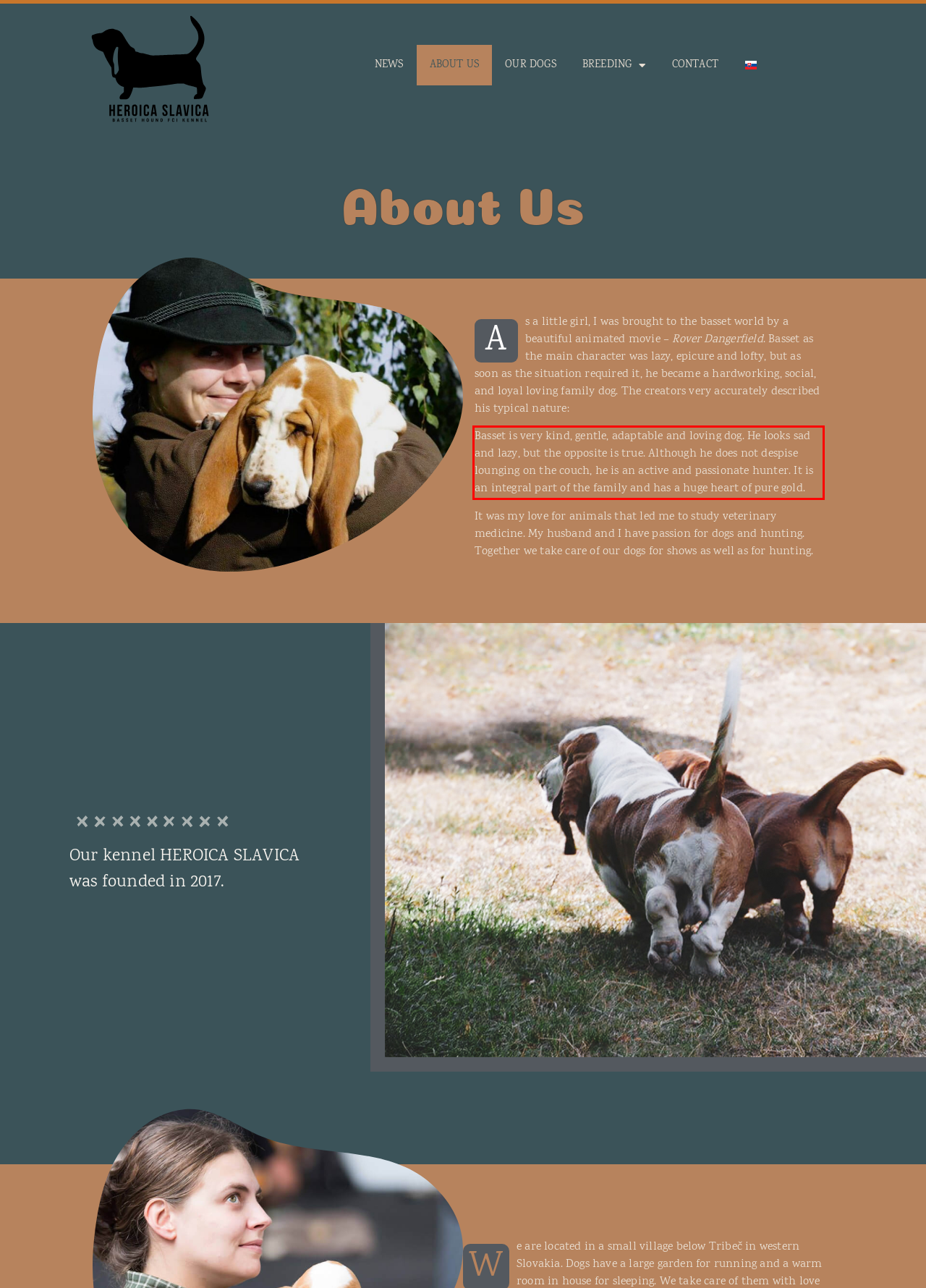You are provided with a screenshot of a webpage featuring a red rectangle bounding box. Extract the text content within this red bounding box using OCR.

Basset is very kind, gentle, adaptable and loving dog. He looks sad and lazy, but the opposite is true. Although he does not despise lounging on the couch, he is an active and passionate hunter. It is an integral part of the family and has a huge heart of pure gold.